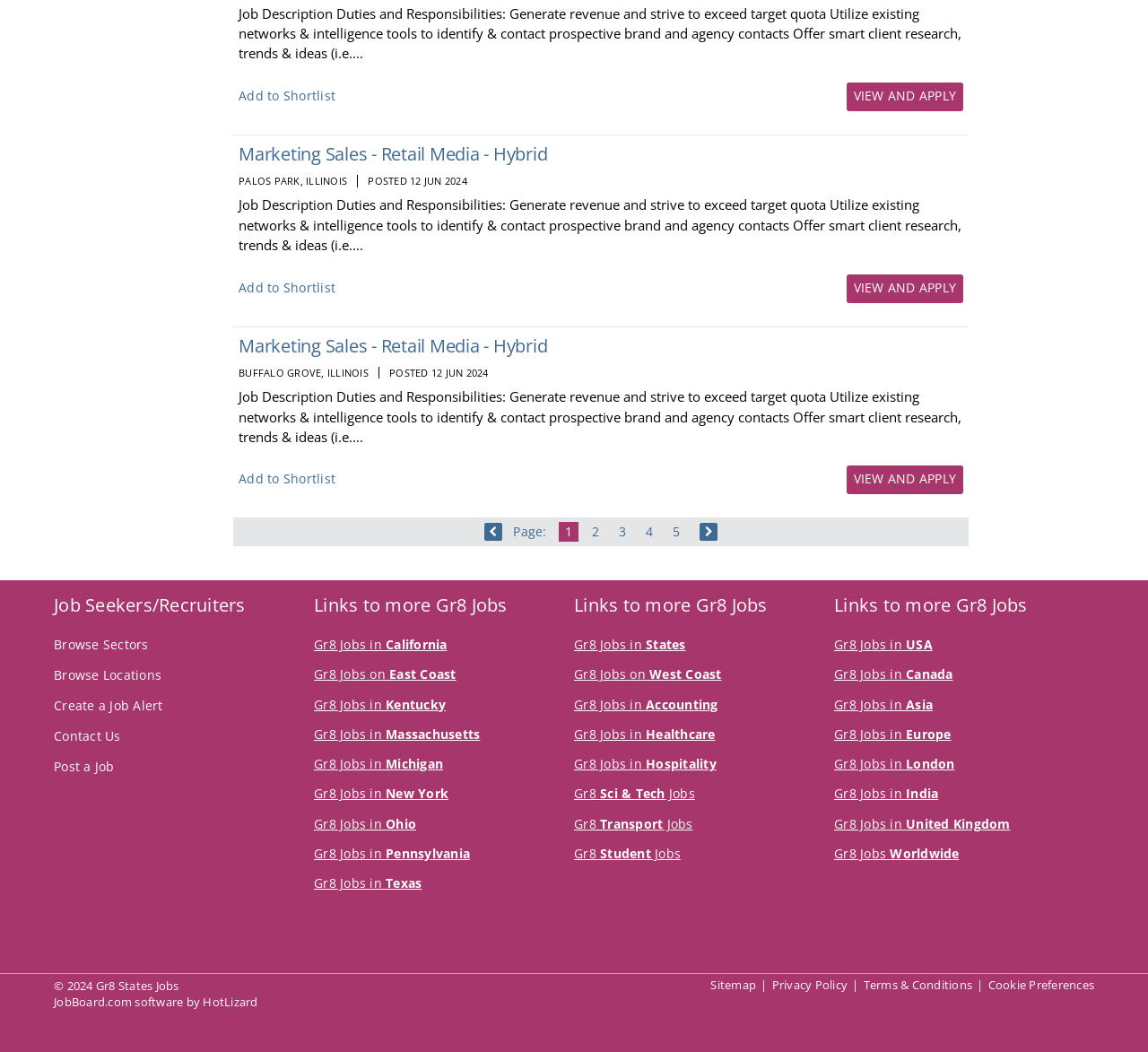Determine the bounding box coordinates for the area that needs to be clicked to fulfill this task: "View job description". The coordinates must be given as four float numbers between 0 and 1, i.e., [left, top, right, bottom].

[0.208, 0.004, 0.838, 0.059]